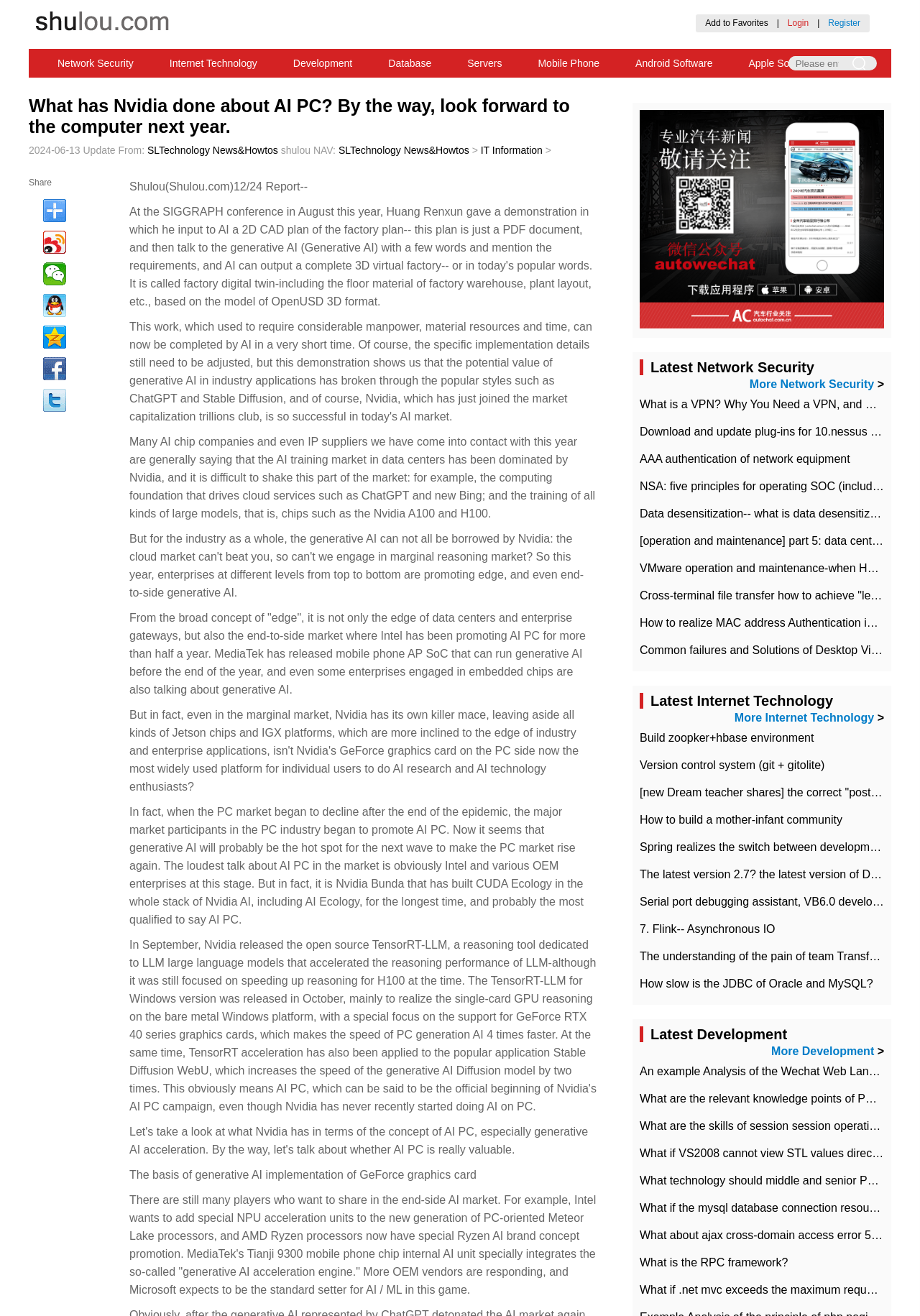Given the webpage screenshot and the description, determine the bounding box coordinates (top-left x, top-left y, bottom-right x, bottom-right y) that define the location of the UI element matching this description: AAA authentication of network equipment

[0.695, 0.344, 0.924, 0.354]